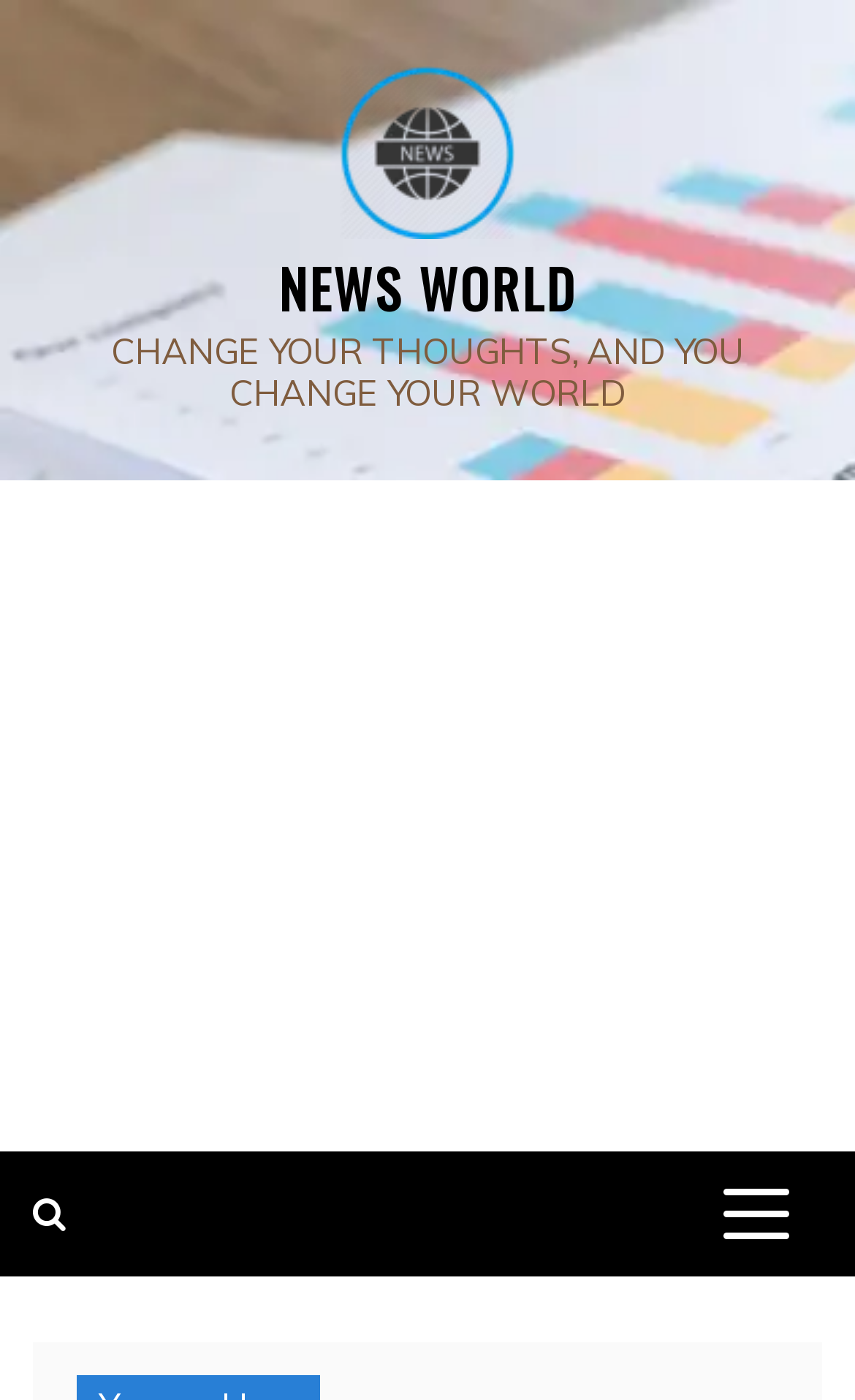What is the name of the news website?
Using the image as a reference, give a one-word or short phrase answer.

News World